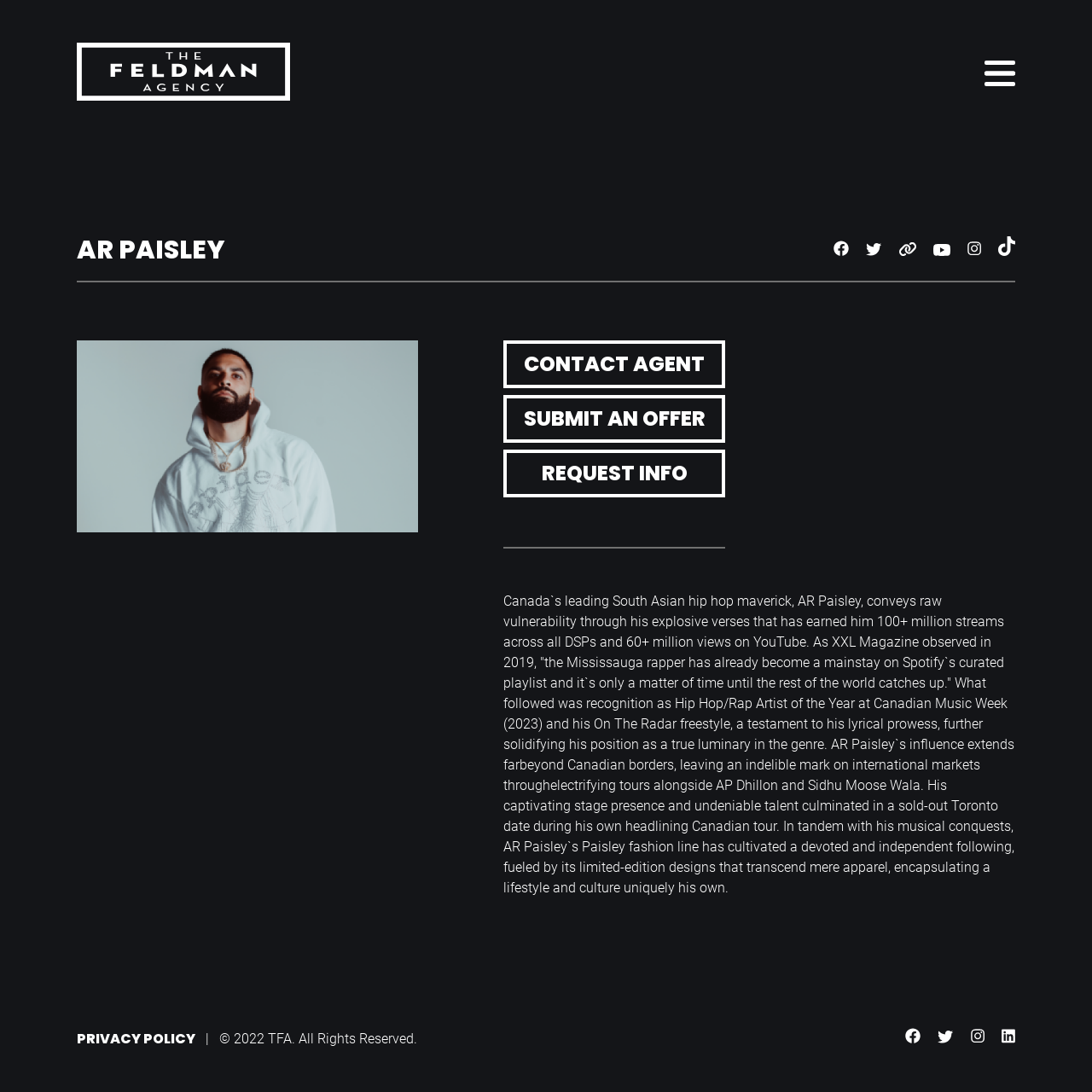Can you give a comprehensive explanation to the question given the content of the image?
What is AR Paisley's profession?

Based on the webpage content, AR Paisley is described as 'Canada`s leading South Asian hip hop maverick', which indicates that his profession is a rapper.